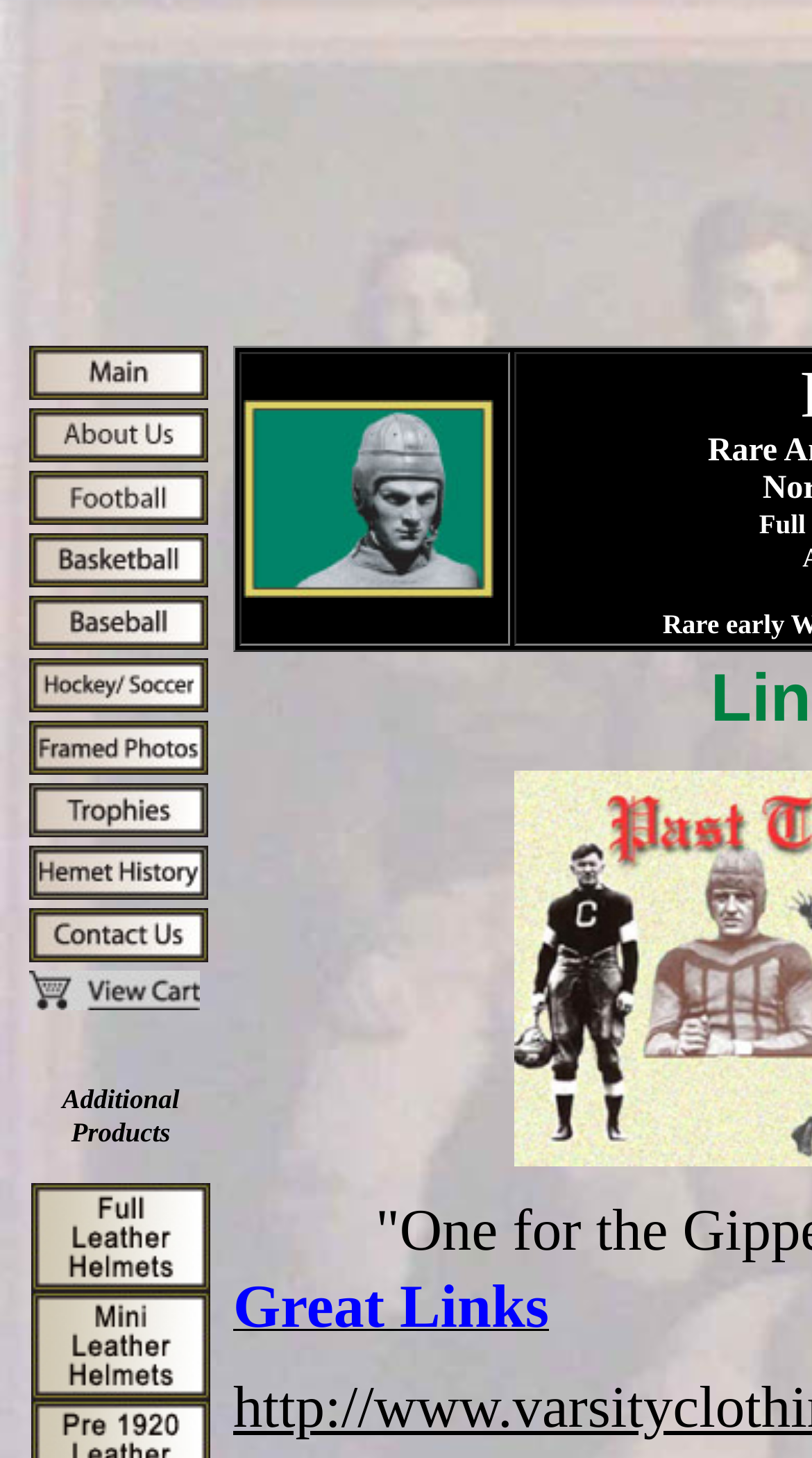Please identify the bounding box coordinates of where to click in order to follow the instruction: "go to contact us page".

[0.036, 0.641, 0.256, 0.666]